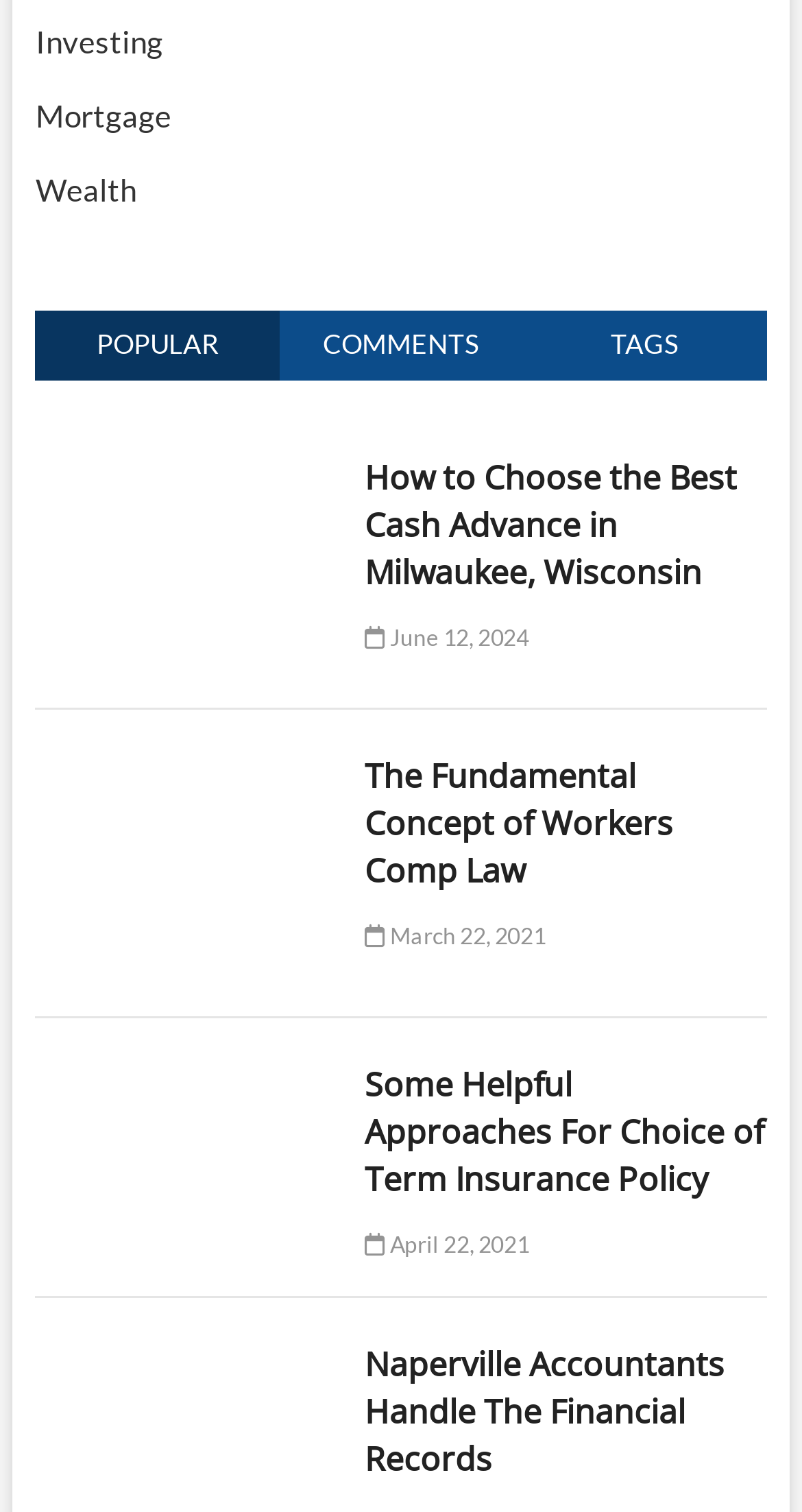Using a single word or phrase, answer the following question: 
How many buttons are on the page?

3